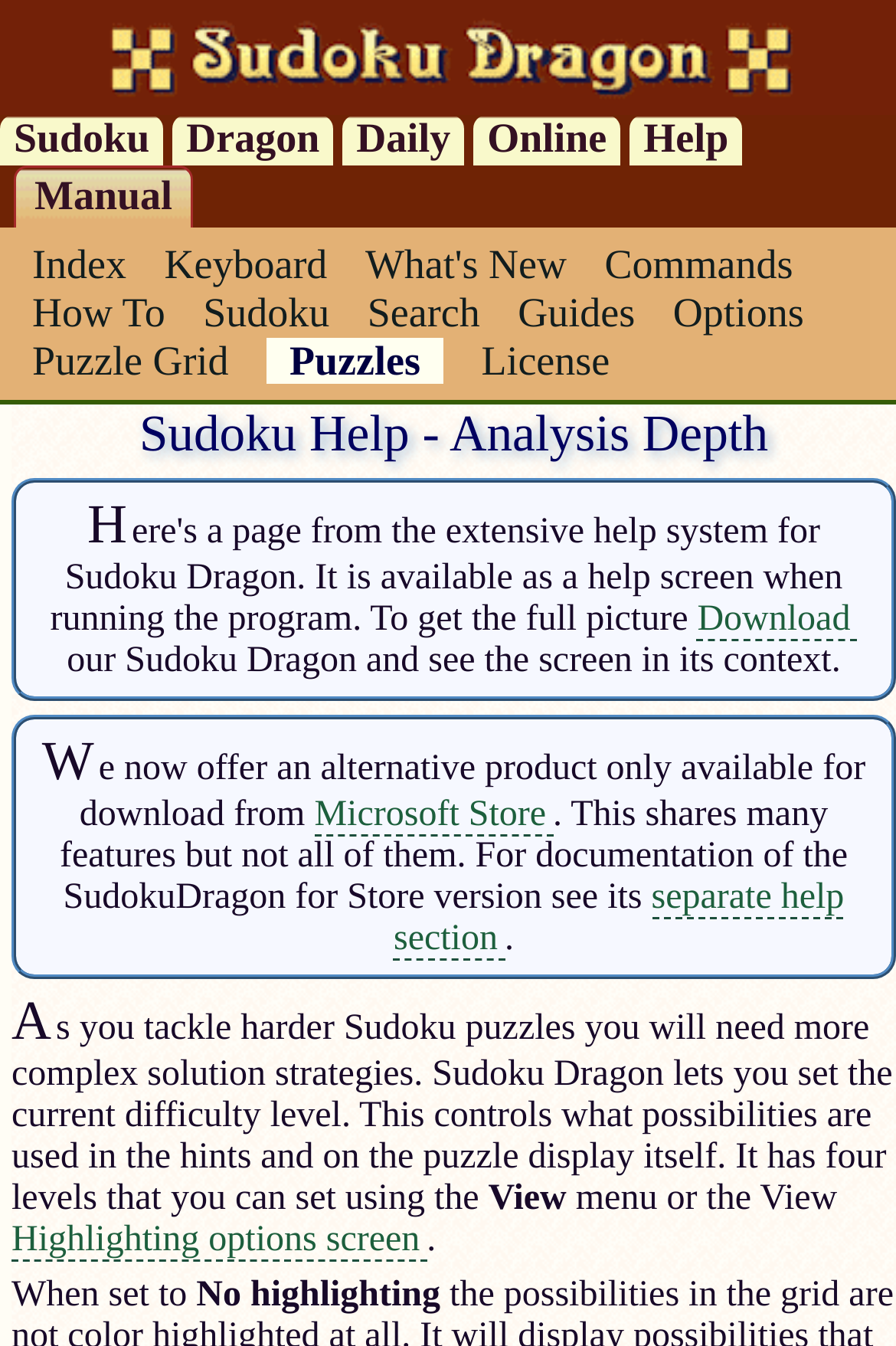Locate the bounding box for the described UI element: "Highlighting options screen". Ensure the coordinates are four float numbers between 0 and 1, formatted as [left, top, right, bottom].

[0.013, 0.907, 0.476, 0.937]